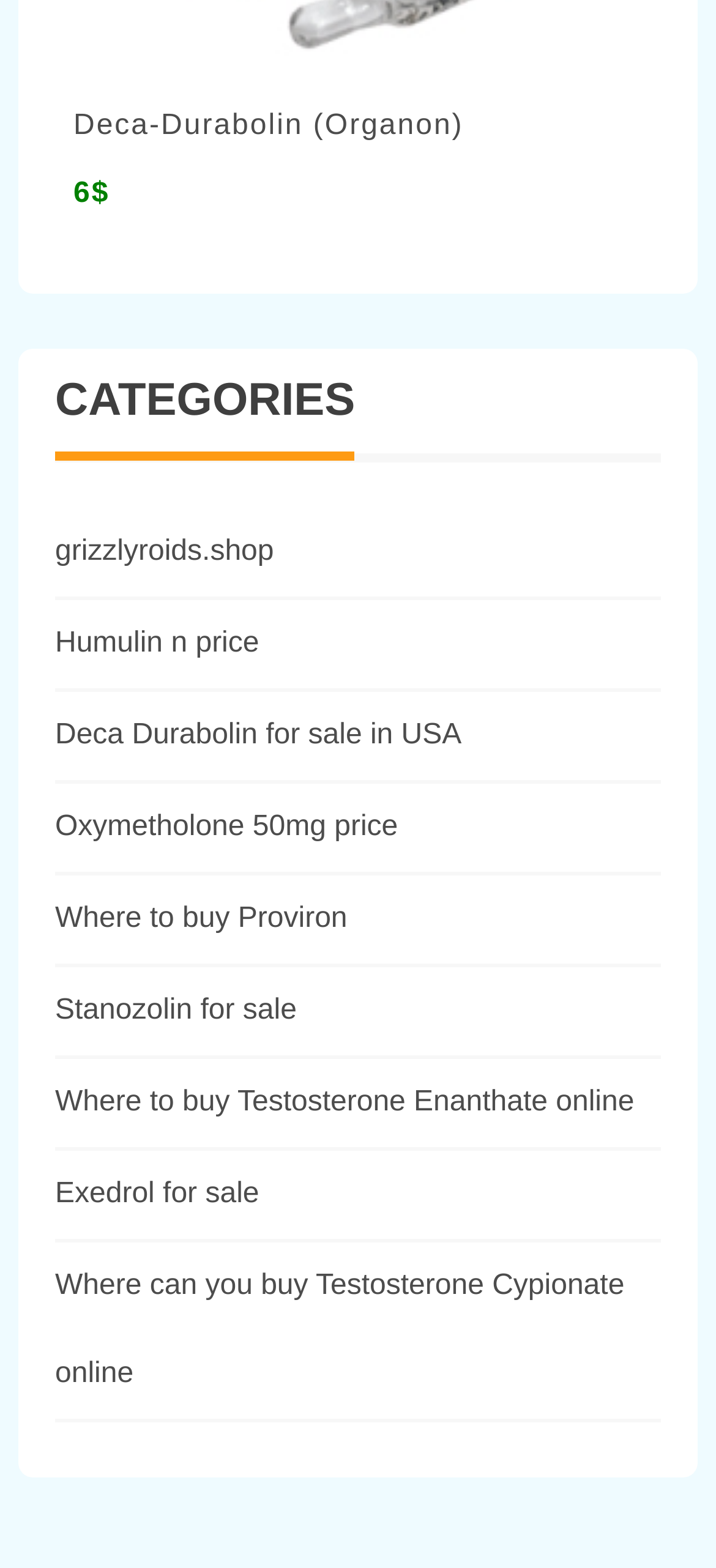Could you specify the bounding box coordinates for the clickable section to complete the following instruction: "Check Oxymetholone 50mg price"?

[0.077, 0.517, 0.556, 0.537]